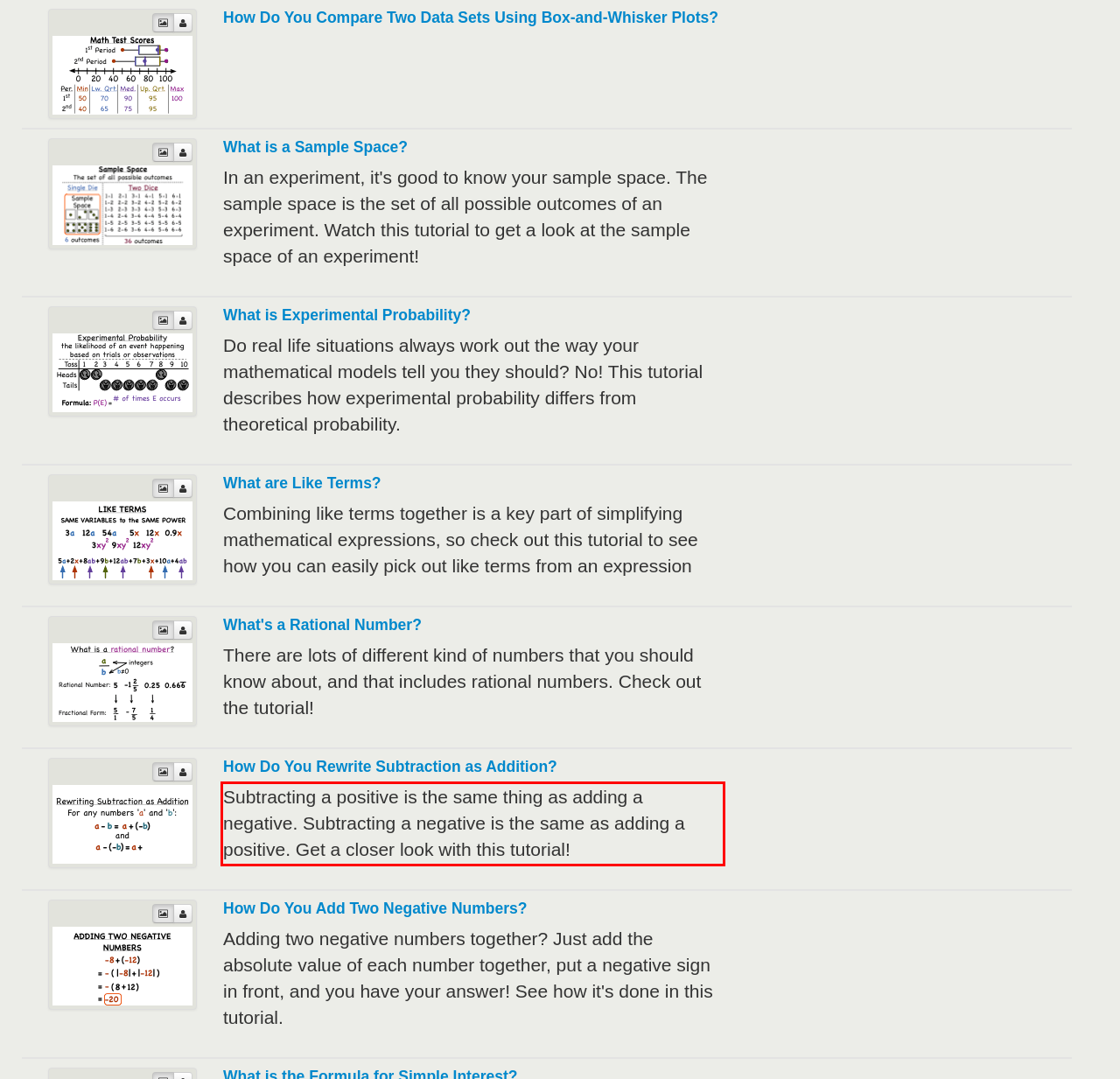You are provided with a screenshot of a webpage that includes a UI element enclosed in a red rectangle. Extract the text content inside this red rectangle.

Subtracting a positive is the same thing as adding a negative. Subtracting a negative is the same as adding a positive. Get a closer look with this tutorial!